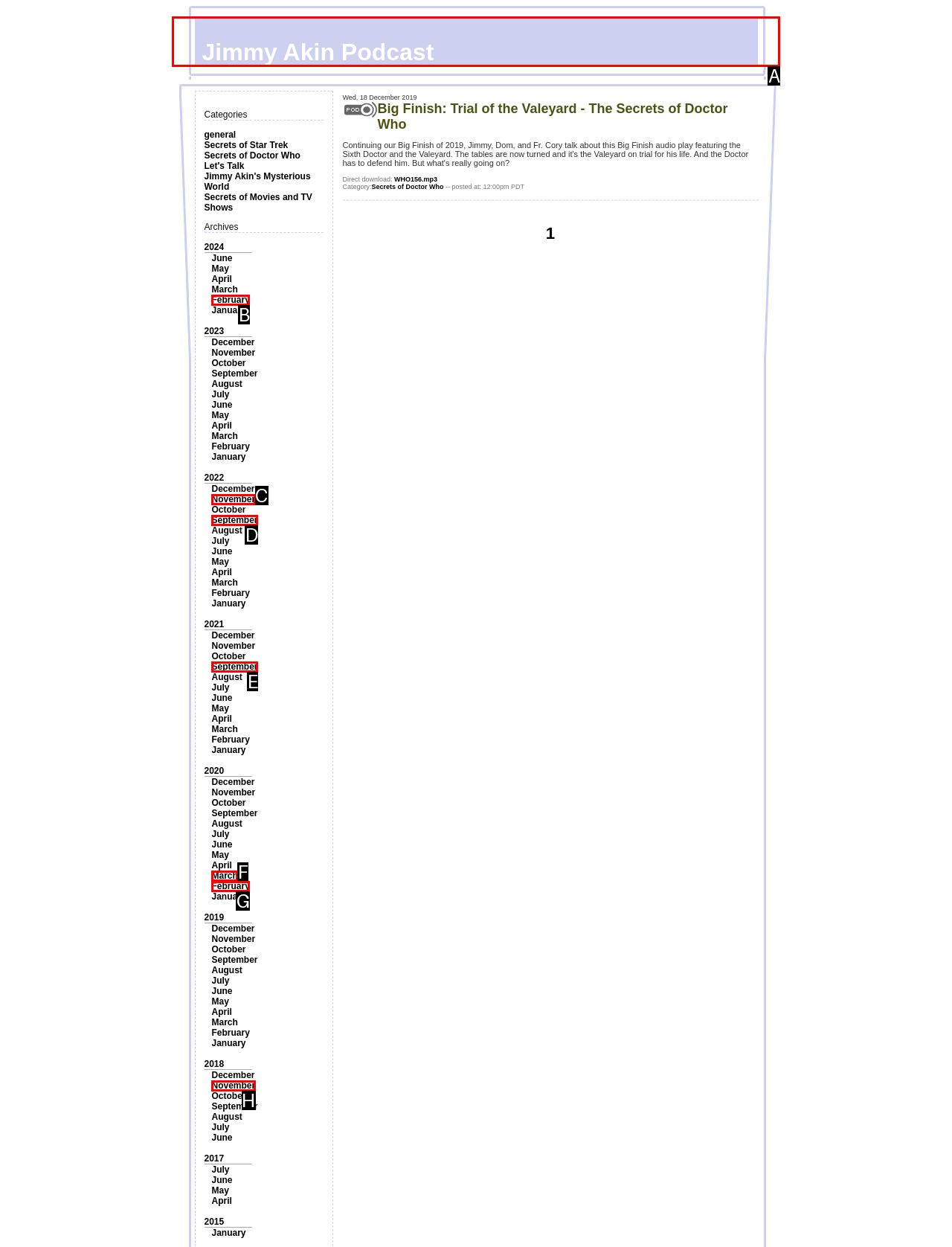Find the option that matches this description: Jimmy Akin Podcast
Provide the corresponding letter directly.

A